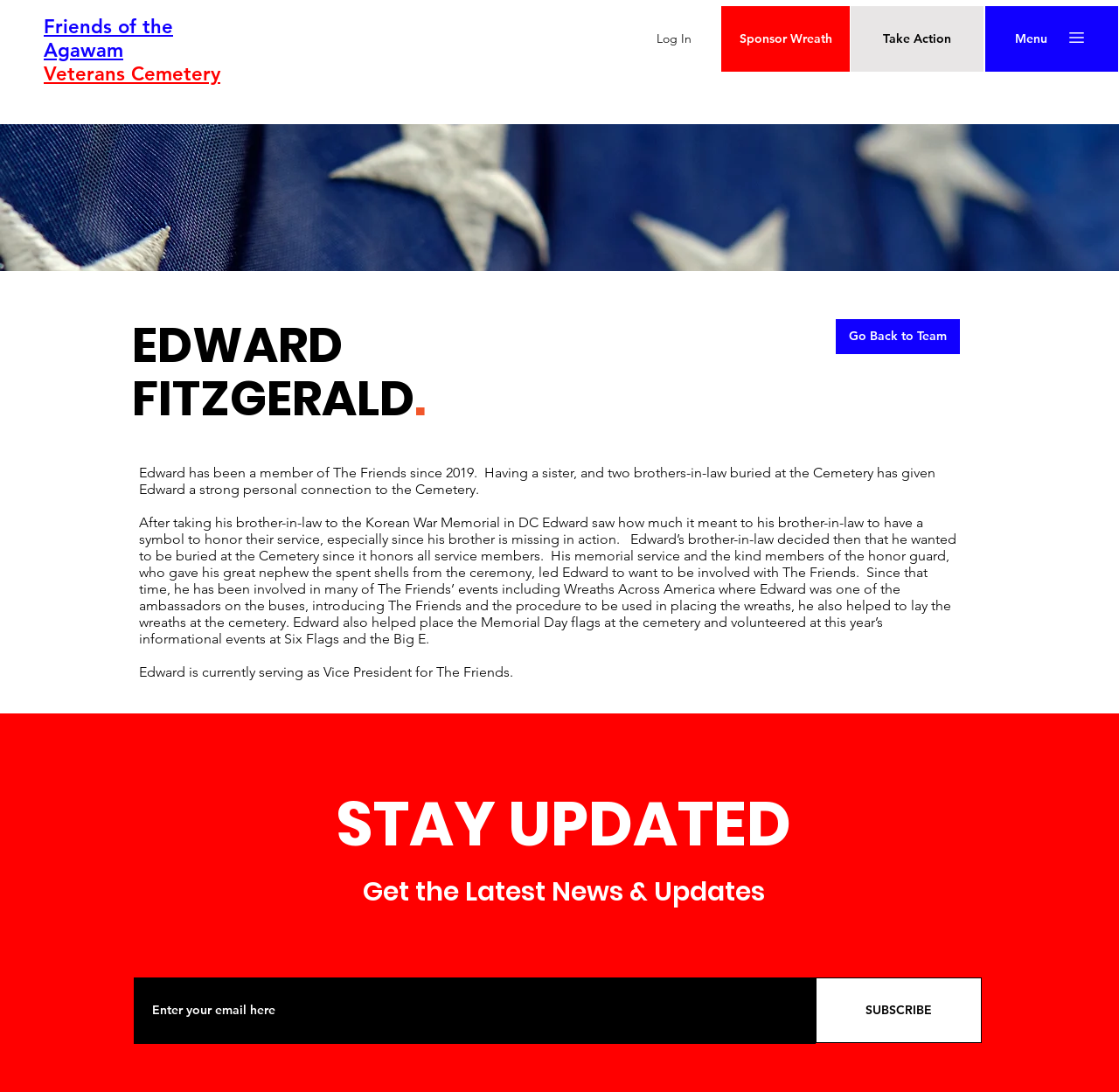Provide the bounding box coordinates for the UI element described in this sentence: "Go Back to Team". The coordinates should be four float values between 0 and 1, i.e., [left, top, right, bottom].

[0.747, 0.292, 0.858, 0.324]